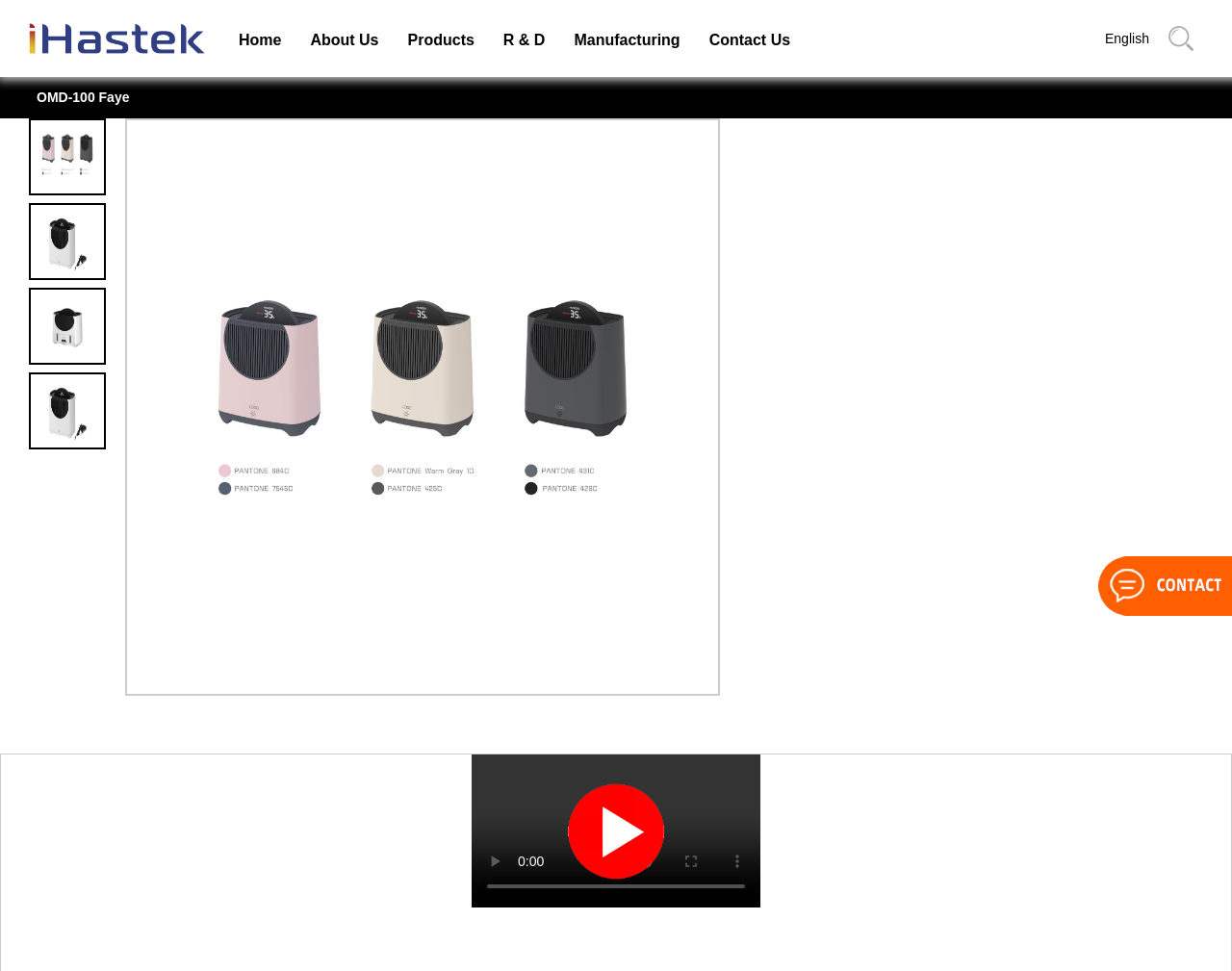How many images are there on the page?
Refer to the image and give a detailed response to the question.

I counted the number of image elements on the page, which are 7. They are scattered throughout the page, including the logo, product images, and icons.